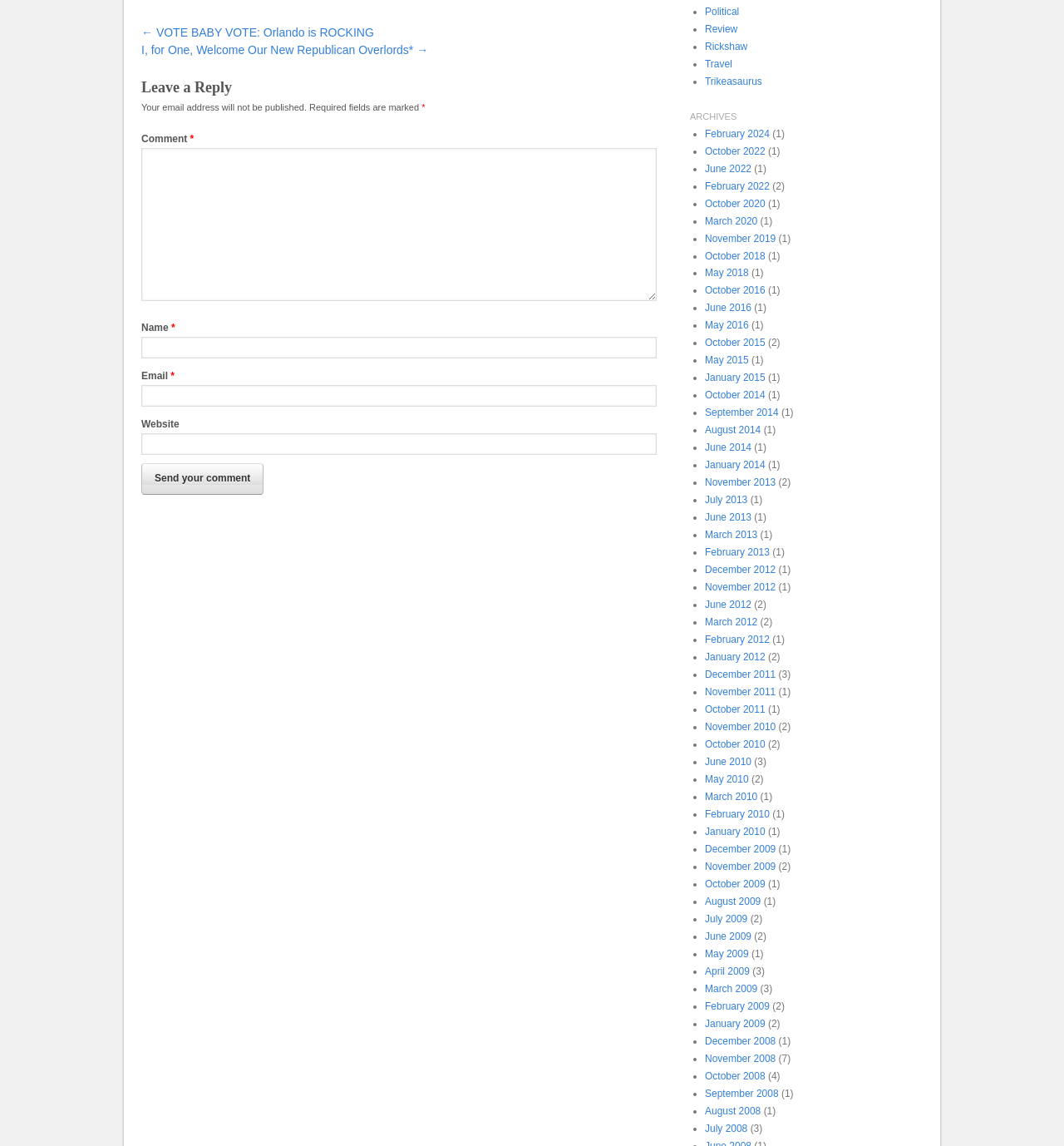Pinpoint the bounding box coordinates of the area that must be clicked to complete this instruction: "Enter your email address".

[0.133, 0.336, 0.617, 0.355]